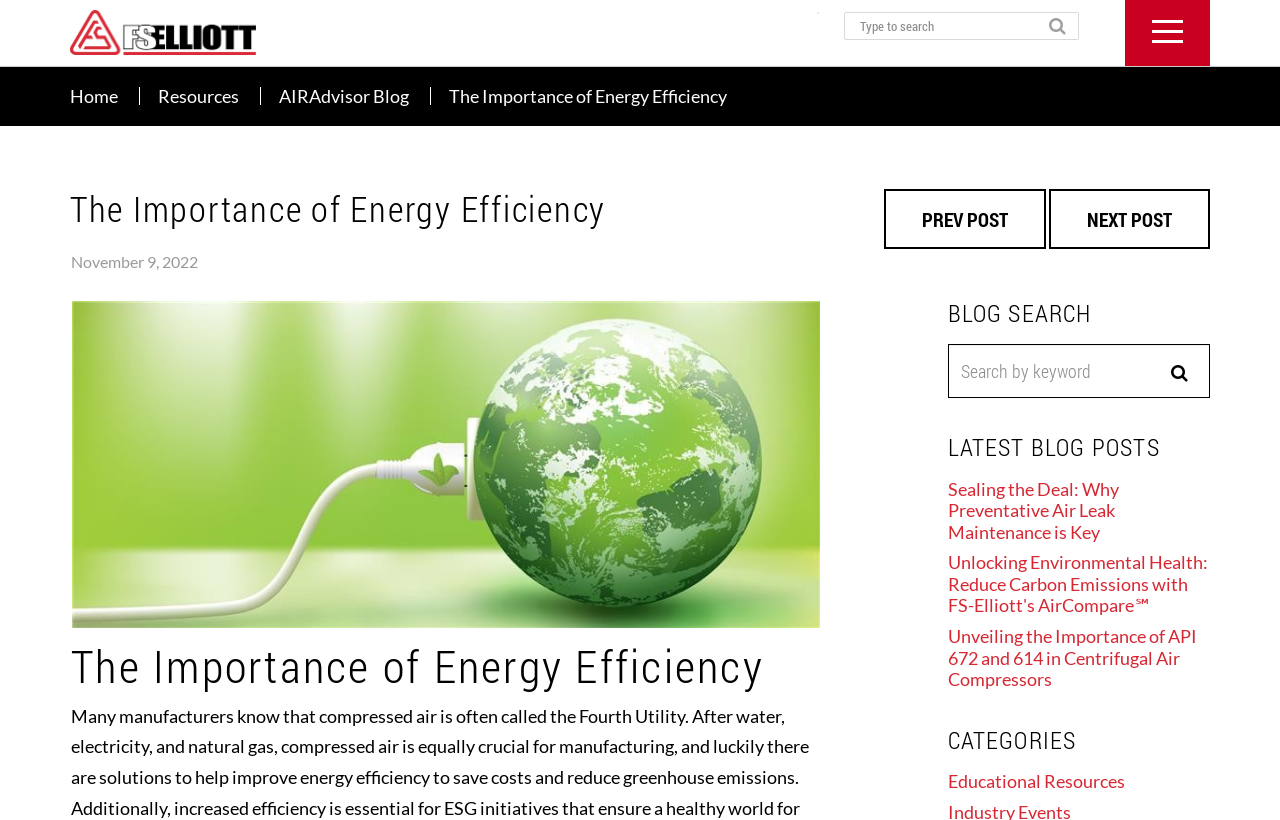Determine the bounding box coordinates of the area to click in order to meet this instruction: "Search for a specific term".

[0.74, 0.42, 0.945, 0.486]